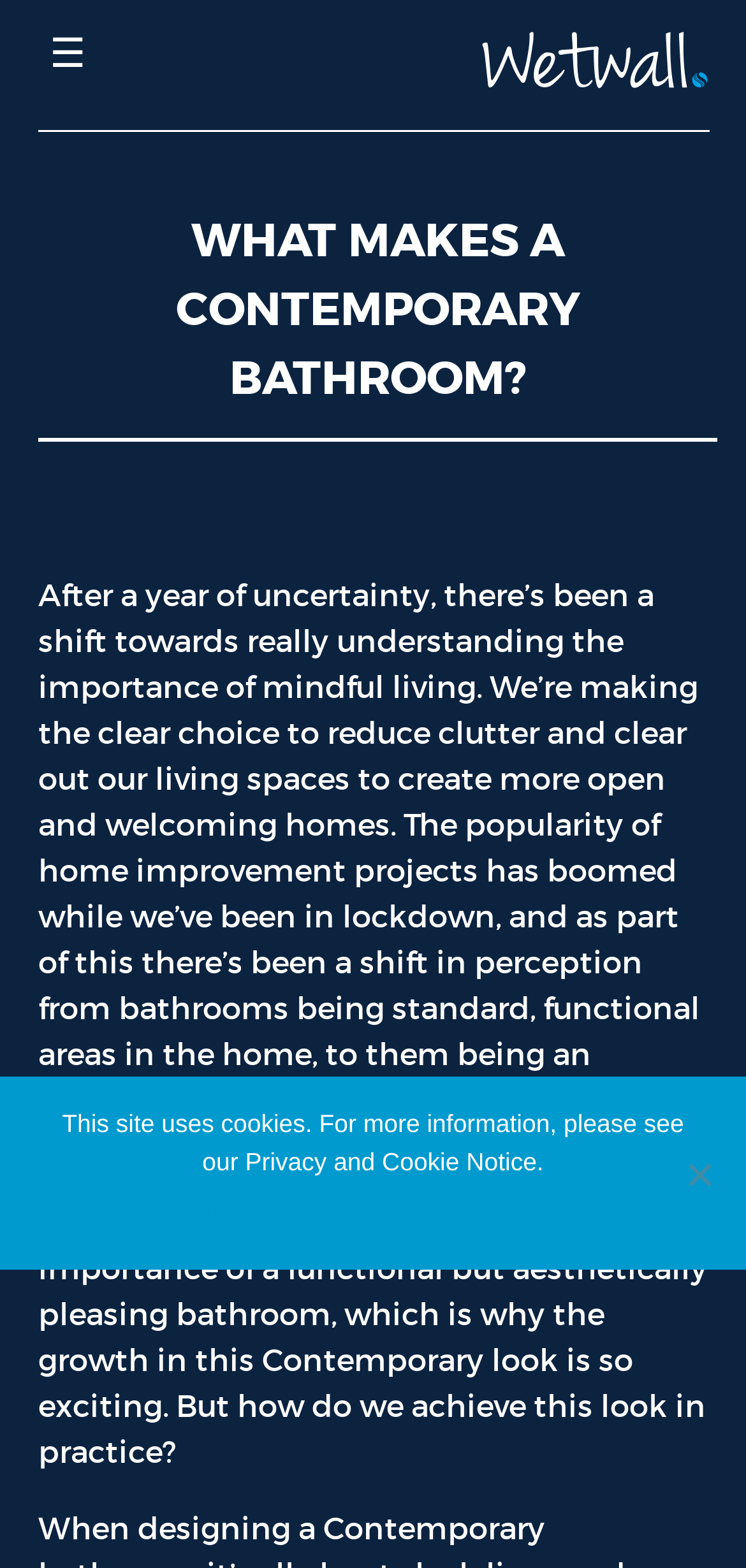Refer to the image and provide a thorough answer to this question:
What is the importance of a bathroom according to Wetwall?

According to the text on the webpage, Wetwall has always understood the importance of a bathroom being both functional and aesthetically pleasing, which is why the growth in the contemporary look is exciting for them.